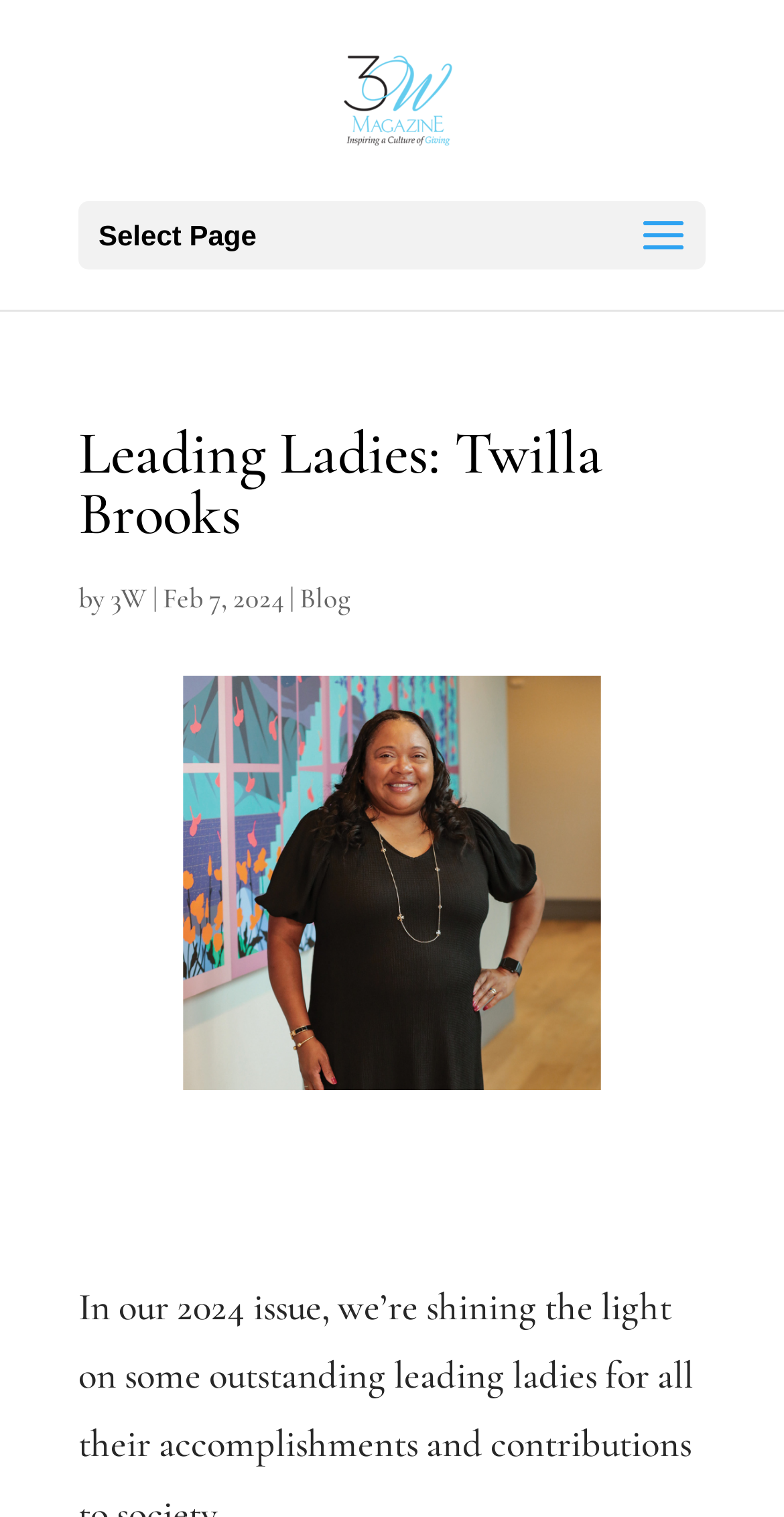Identify and provide the title of the webpage.

Leading Ladies: Twilla Brooks